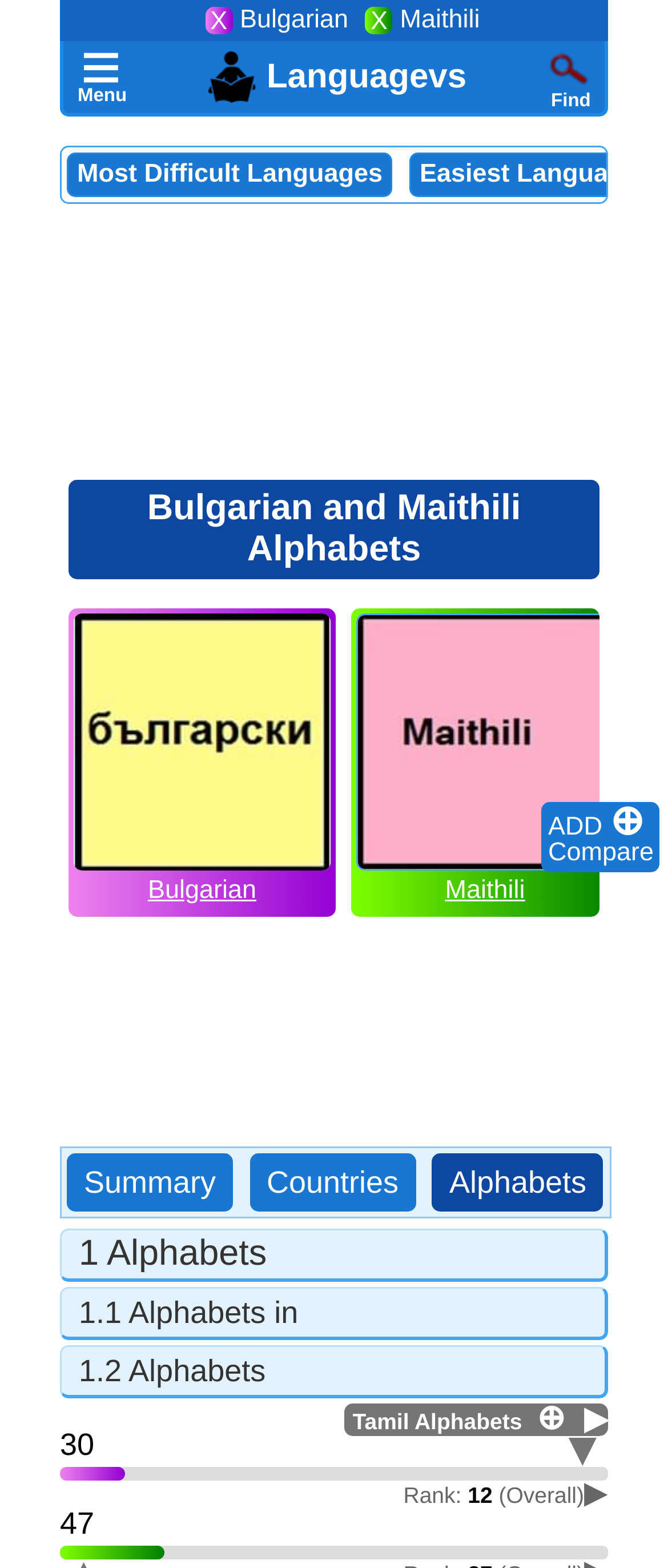Please identify the coordinates of the bounding box for the clickable region that will accomplish this instruction: "Click the 'ADD' button".

[0.821, 0.518, 0.912, 0.537]